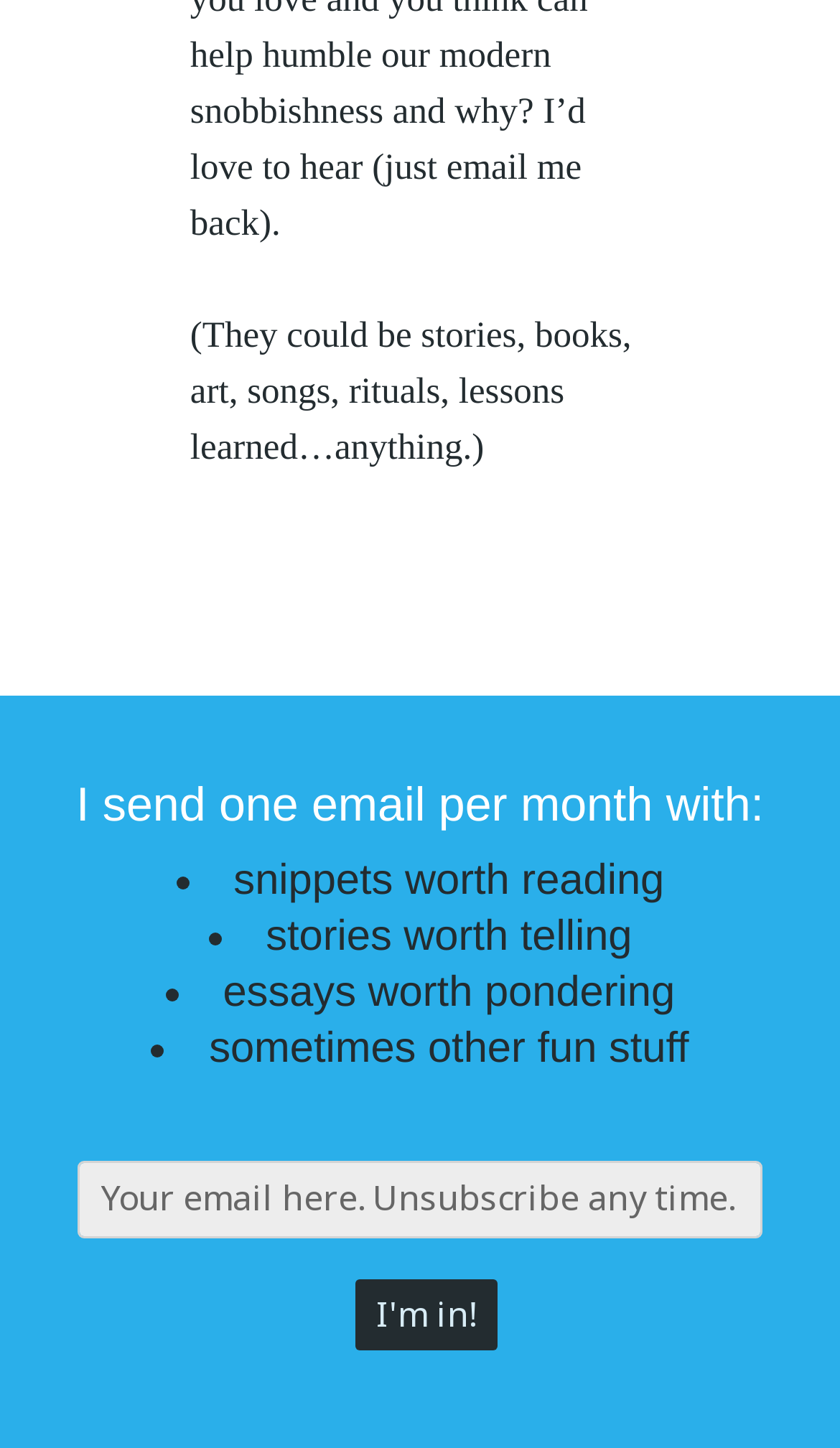What is the call-to-action button? From the image, respond with a single word or brief phrase.

I'm in!